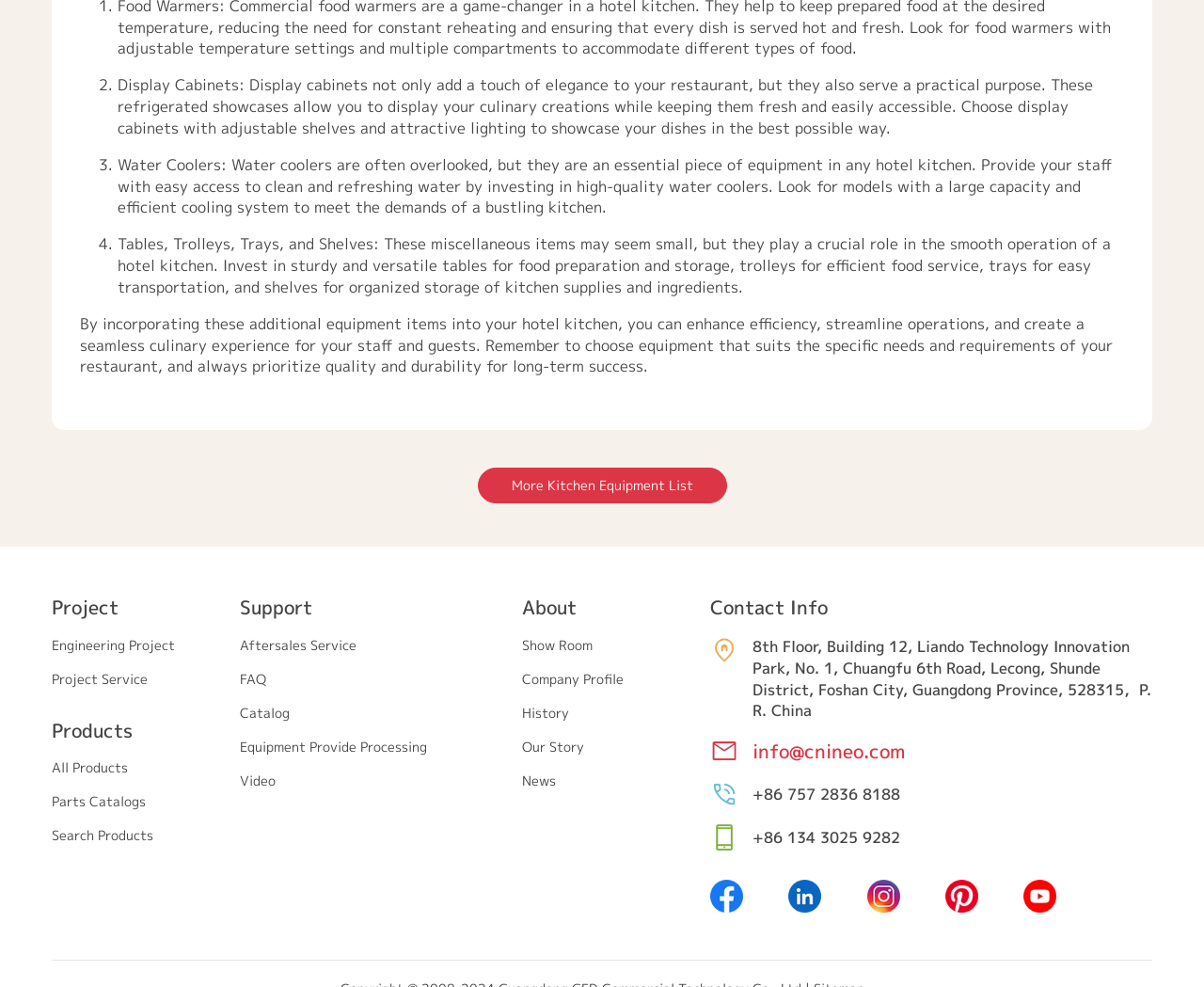Determine the bounding box coordinates for the clickable element to execute this instruction: "Search for products". Provide the coordinates as four float numbers between 0 and 1, i.e., [left, top, right, bottom].

[0.043, 0.837, 0.127, 0.856]